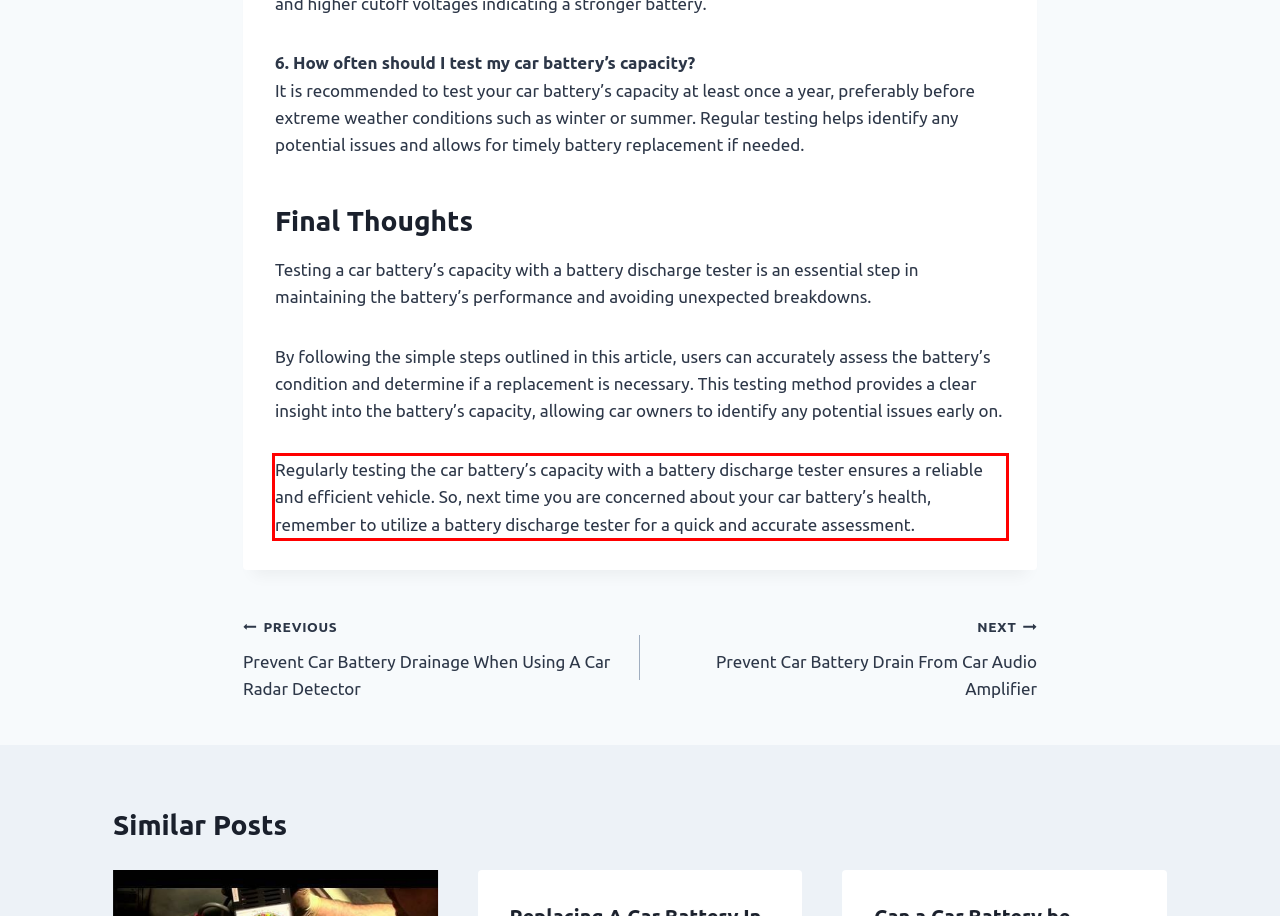Look at the screenshot of the webpage, locate the red rectangle bounding box, and generate the text content that it contains.

Regularly testing the car battery’s capacity with a battery discharge tester ensures a reliable and efficient vehicle. So, next time you are concerned about your car battery’s health, remember to utilize a battery discharge tester for a quick and accurate assessment.